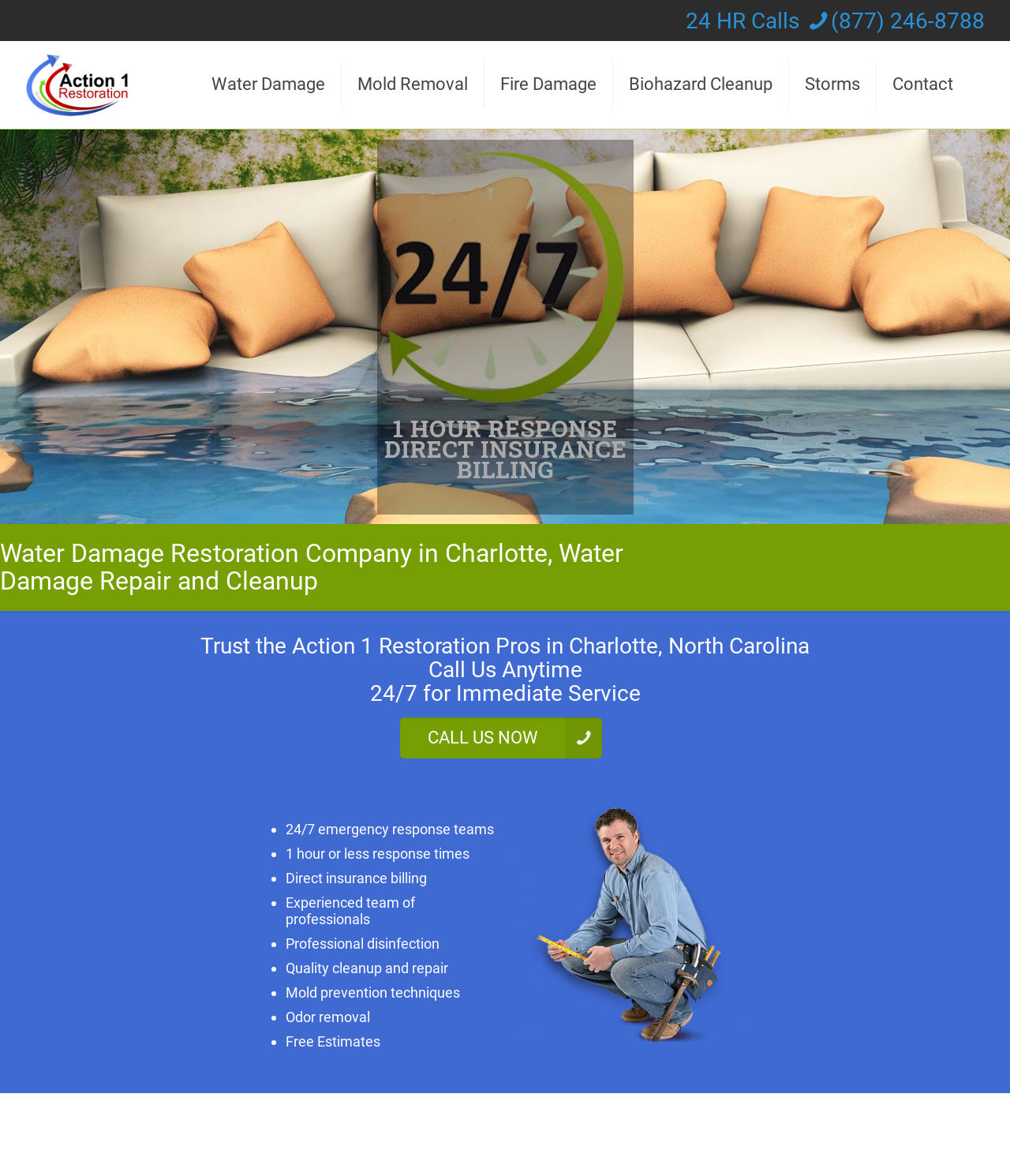Answer the question briefly using a single word or phrase: 
What is the phone number to call for 24 HR emergency response?

(877) 246-8788